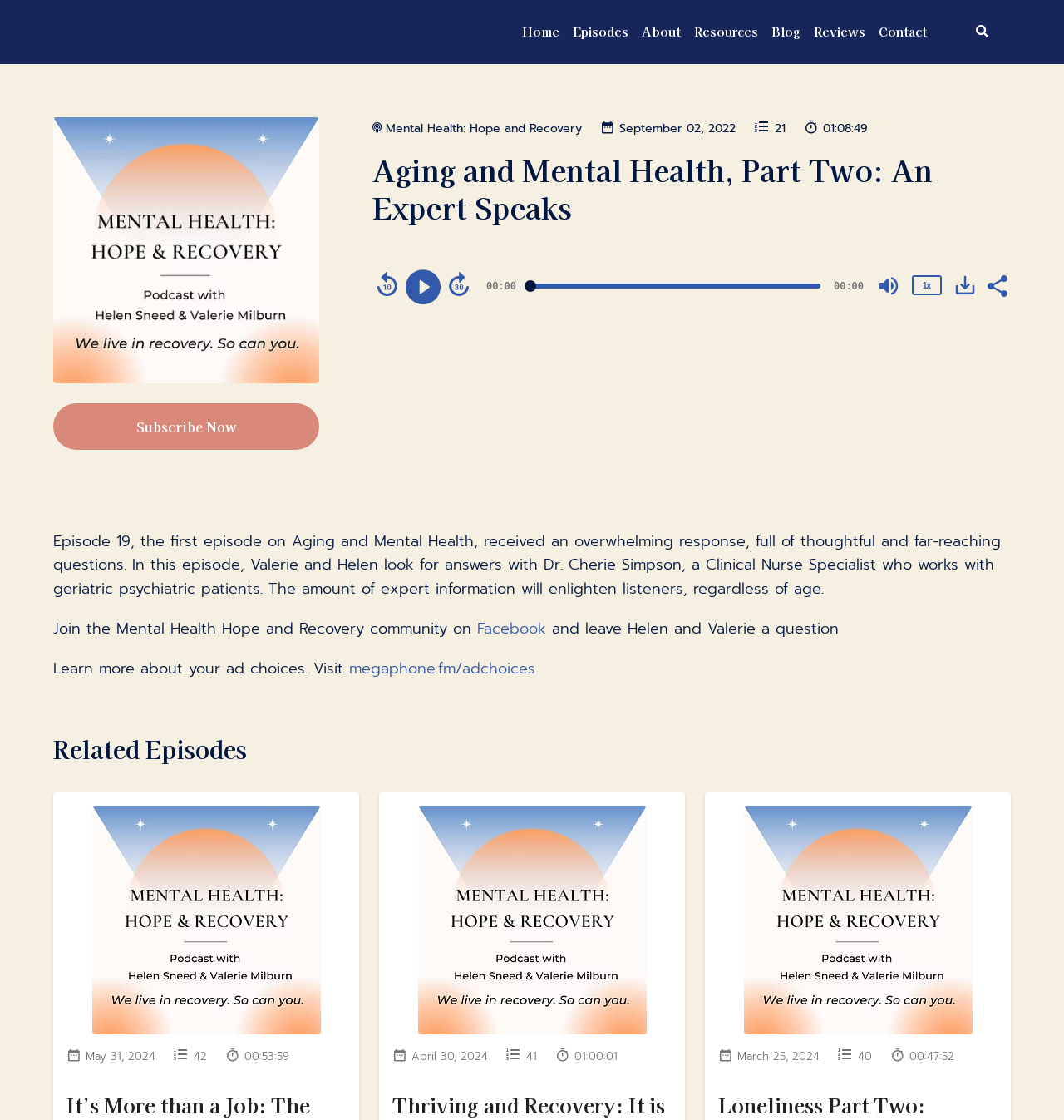Refer to the element description Research TOPICS and identify the corresponding bounding box in the screenshot. Format the coordinates as (top-left x, top-left y, bottom-right x, bottom-right y) with values in the range of 0 to 1.

None